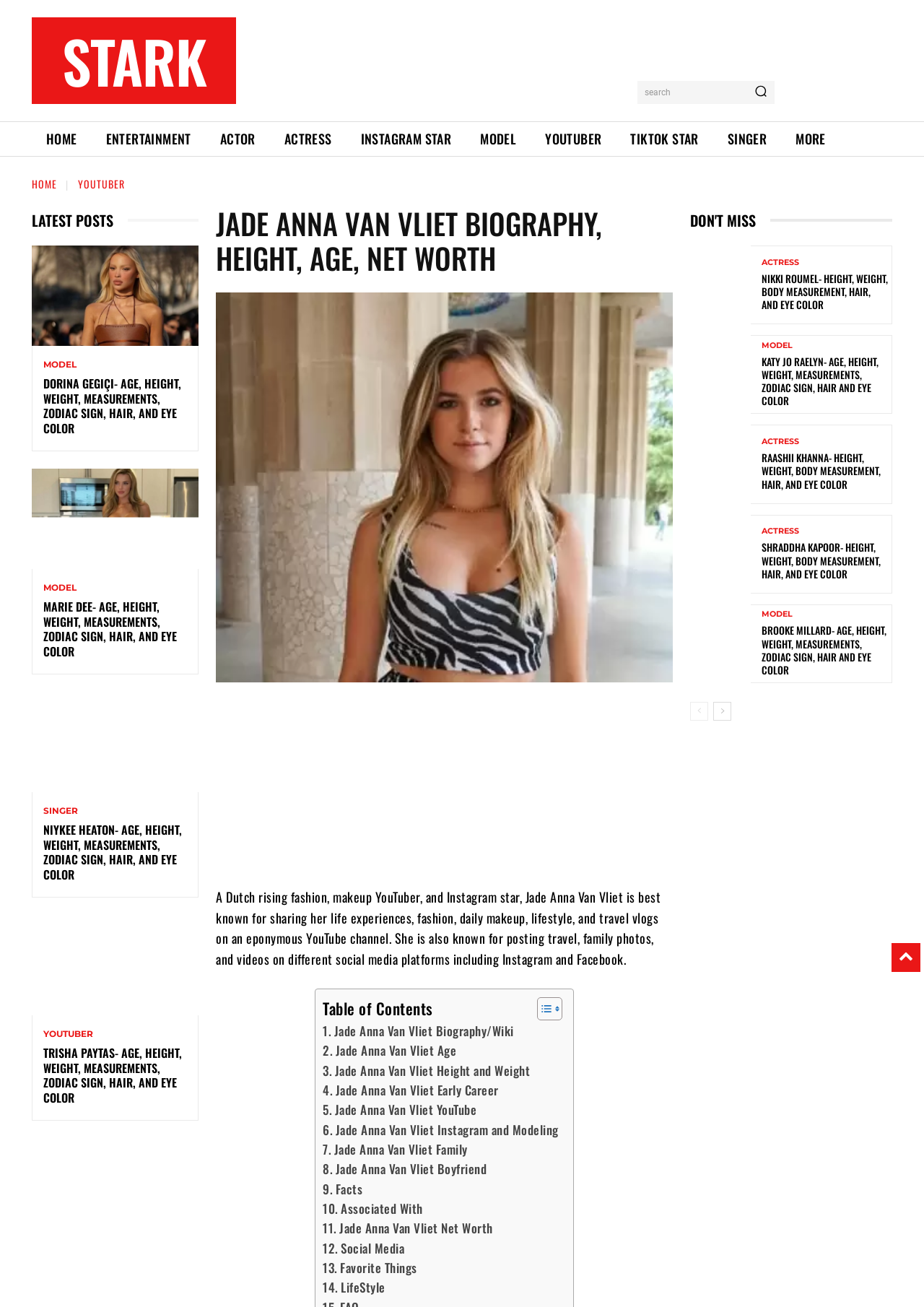What is the title of the biography being featured?
Could you give a comprehensive explanation in response to this question?

I looked at the heading element with the text 'JADE ANNA VAN VLIET BIOGRAPHY, HEIGHT, AGE, NET WORTH' and determined that Jade Anna Van Vliet is the title of the biography being featured.